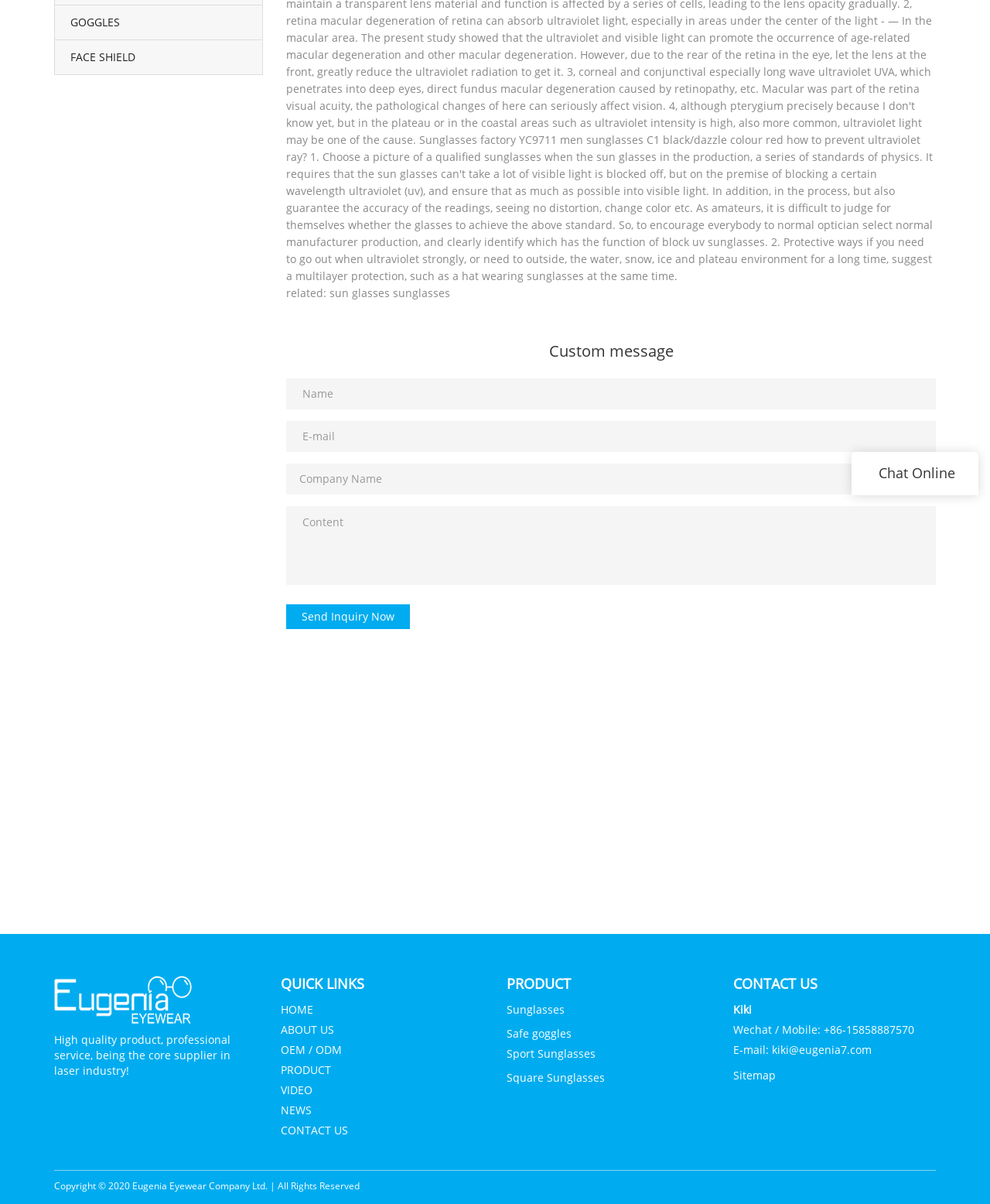Extract the bounding box for the UI element that matches this description: "Square Sunglasses".

[0.512, 0.89, 0.611, 0.901]